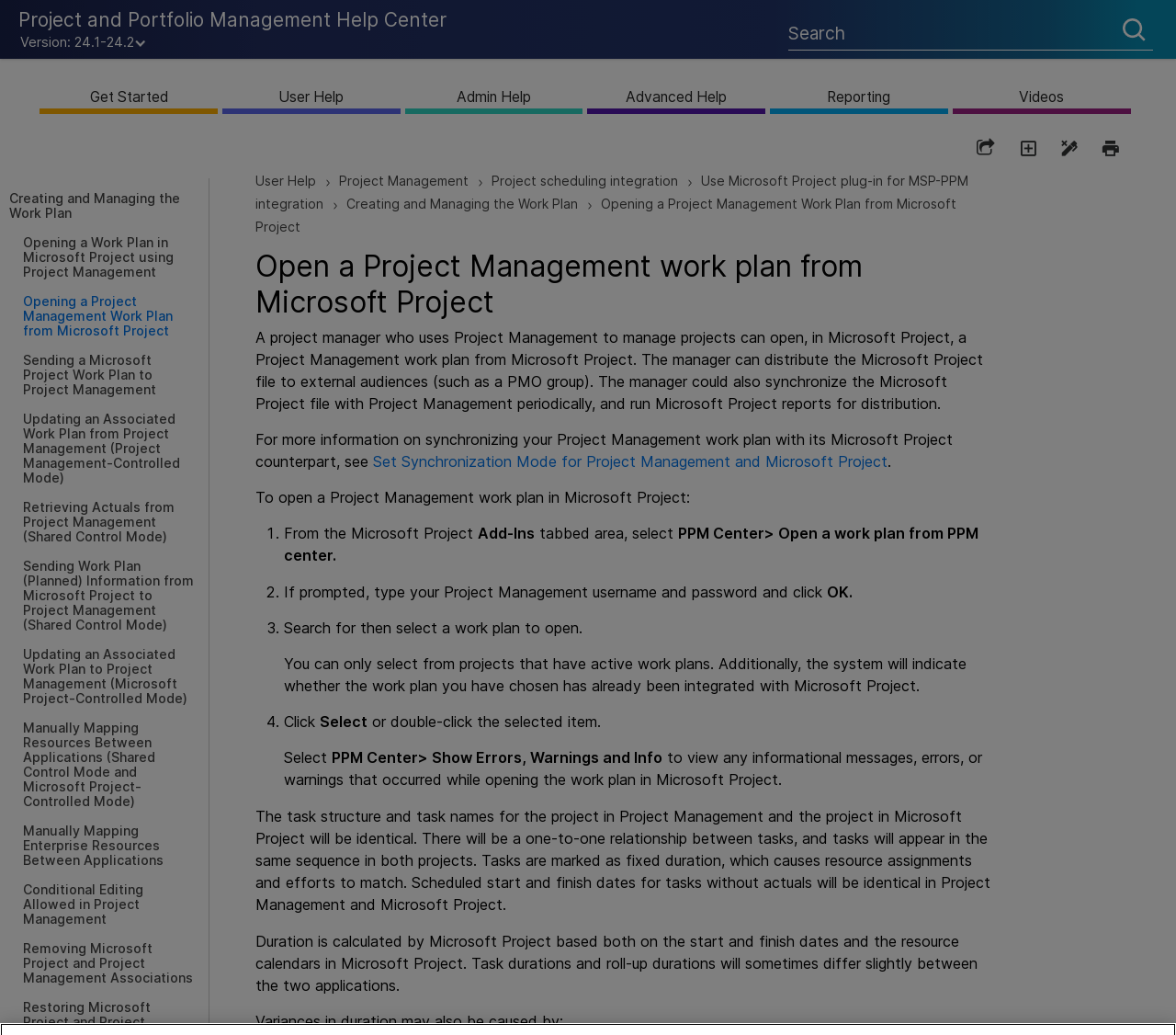What is the purpose of the 'Get Started' button?
Using the image as a reference, answer the question in detail.

The 'Get Started' button is likely intended to guide users to start using the help center, possibly by providing a tutorial or introductory content. The button has a dropdown menu with additional options.